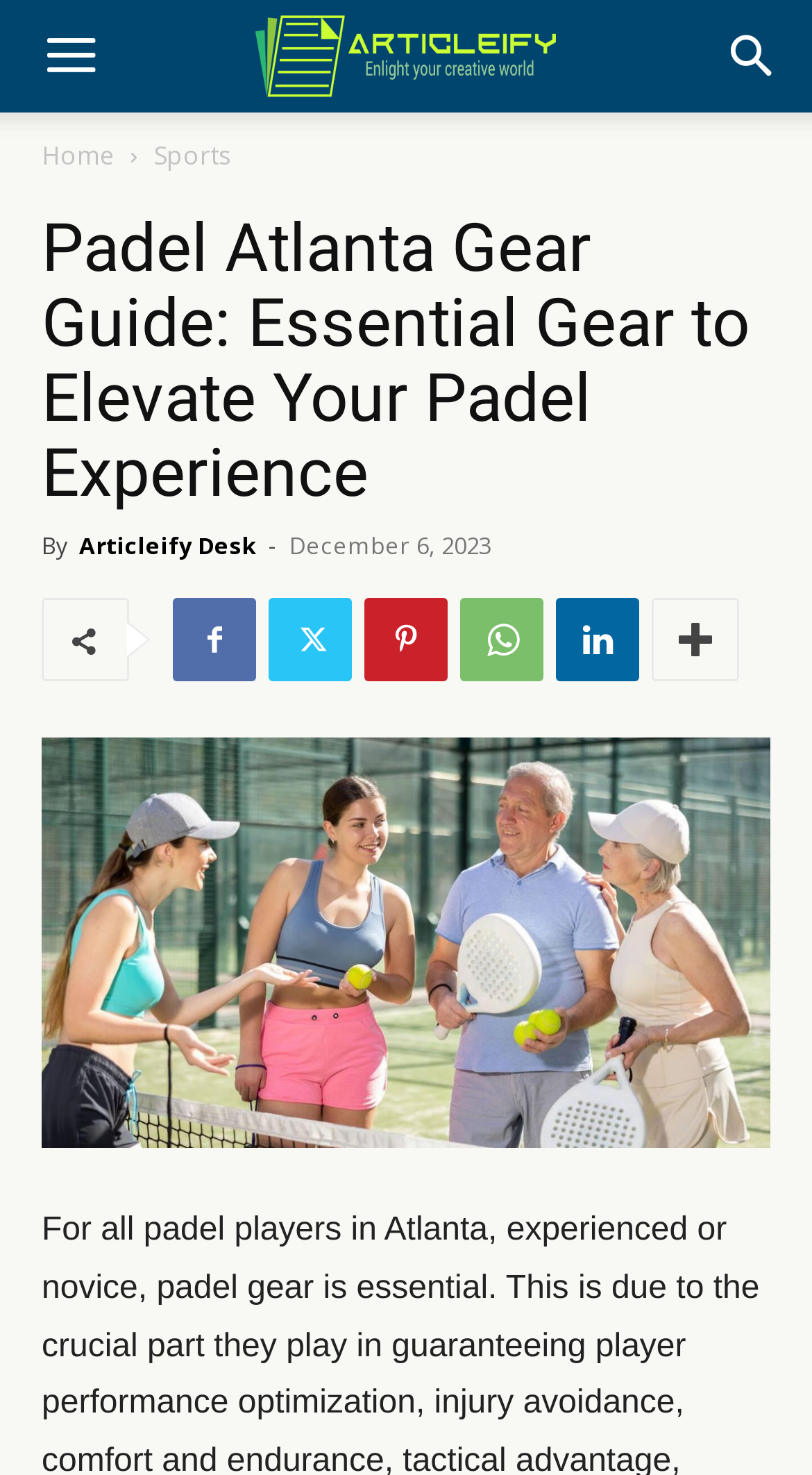Please identify and generate the text content of the webpage's main heading.

Padel Atlanta Gear Guide: Essential Gear to Elevate Your Padel Experience 